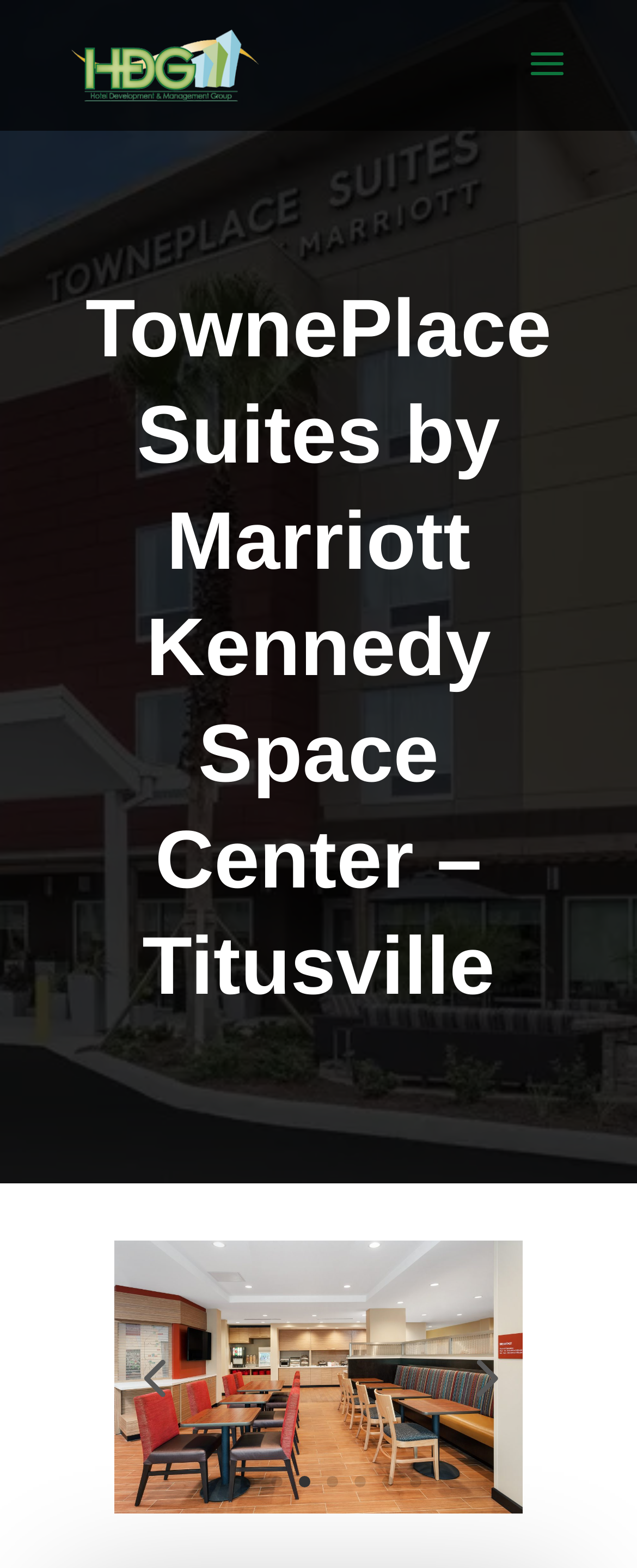Determine the bounding box coordinates of the clickable region to carry out the instruction: "select 5".

[0.697, 0.853, 0.82, 0.903]